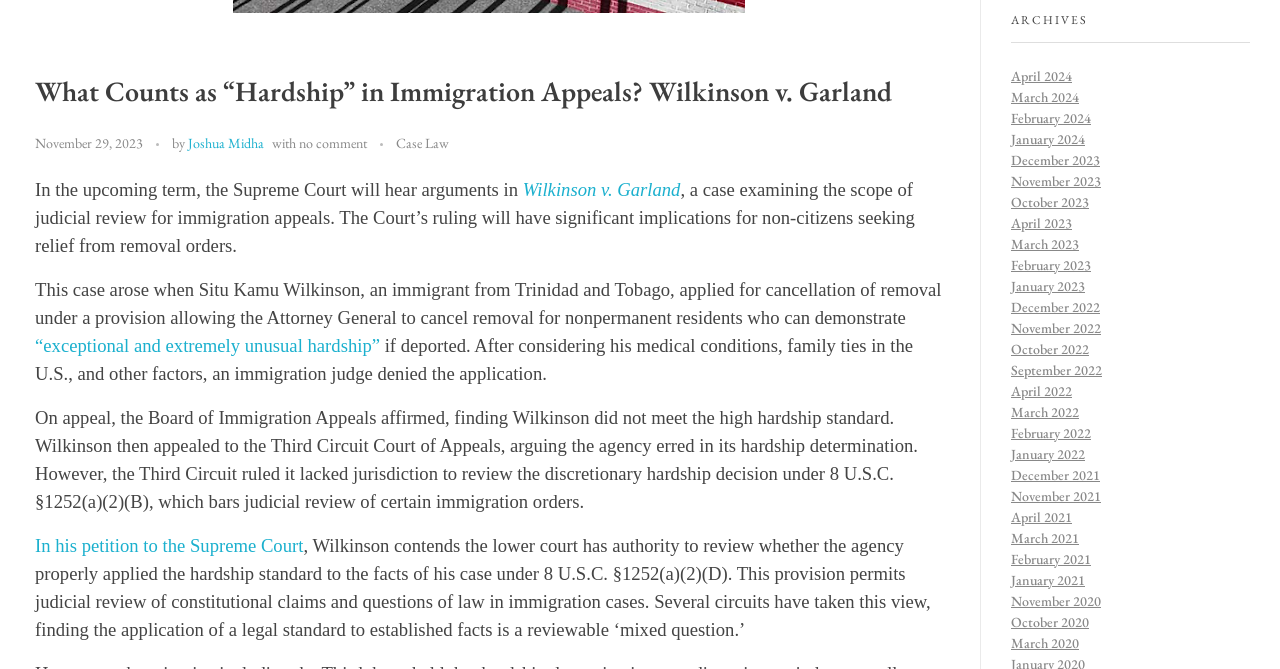Using the webpage screenshot, locate the HTML element that fits the following description and provide its bounding box: "Wilkinson v. Garland".

[0.408, 0.267, 0.532, 0.299]